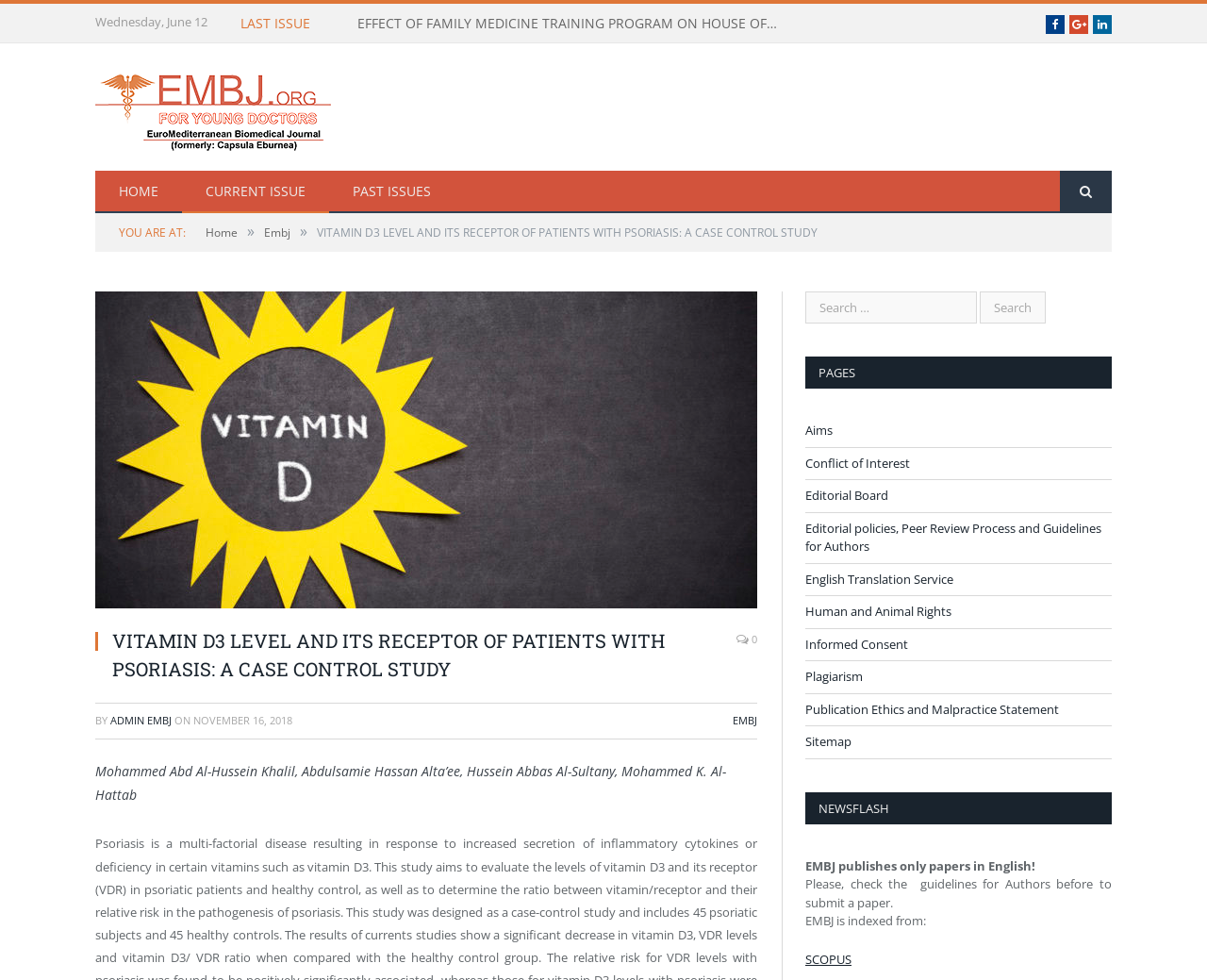Locate the bounding box coordinates of the element that should be clicked to execute the following instruction: "View the editorial board".

[0.667, 0.497, 0.736, 0.514]